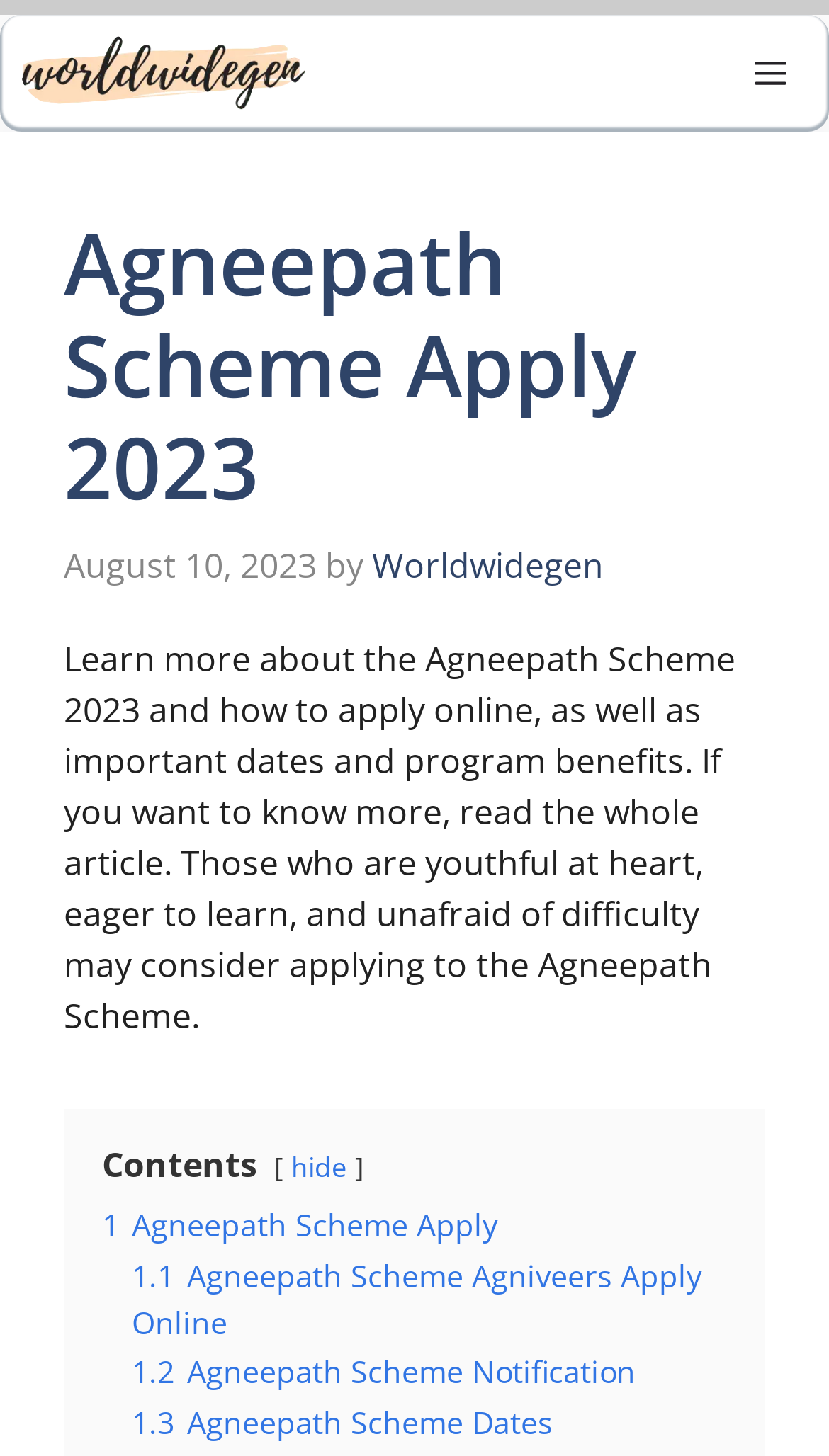By analyzing the image, answer the following question with a detailed response: What are the contents of the webpage?

The contents of the webpage include details about the Agneepath Scheme, such as how to apply online, important dates, and program benefits. The webpage is divided into sections, including 'Agneepath Scheme Apply', 'Agneepath Scheme Agniveers Apply Online', 'Agneepath Scheme Notification', and 'Agneepath Scheme Dates'.